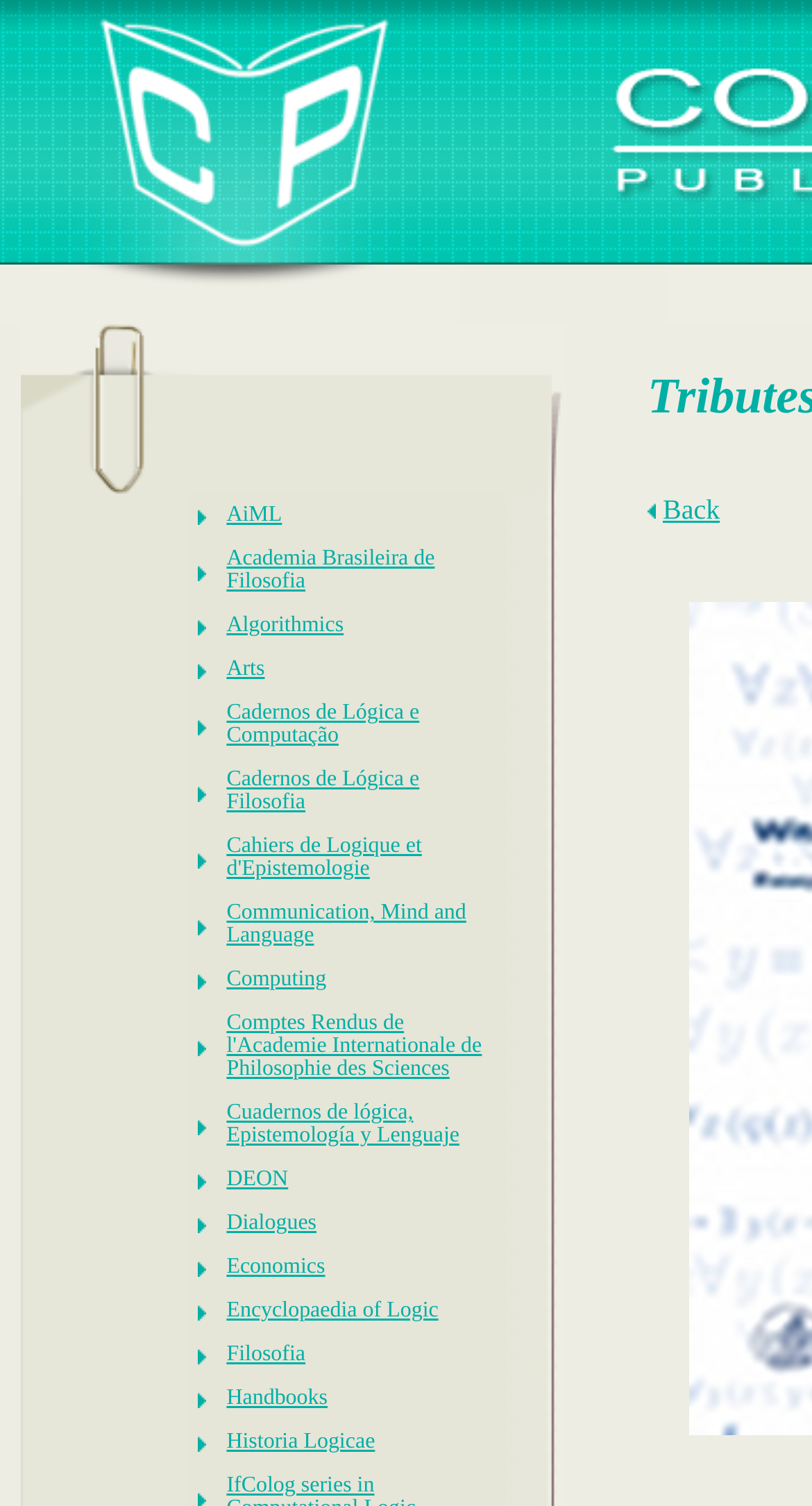Given the webpage screenshot and the description, determine the bounding box coordinates (top-left x, top-left y, bottom-right x, bottom-right y) that define the location of the UI element matching this description: Communication, Mind and Language

[0.279, 0.599, 0.574, 0.629]